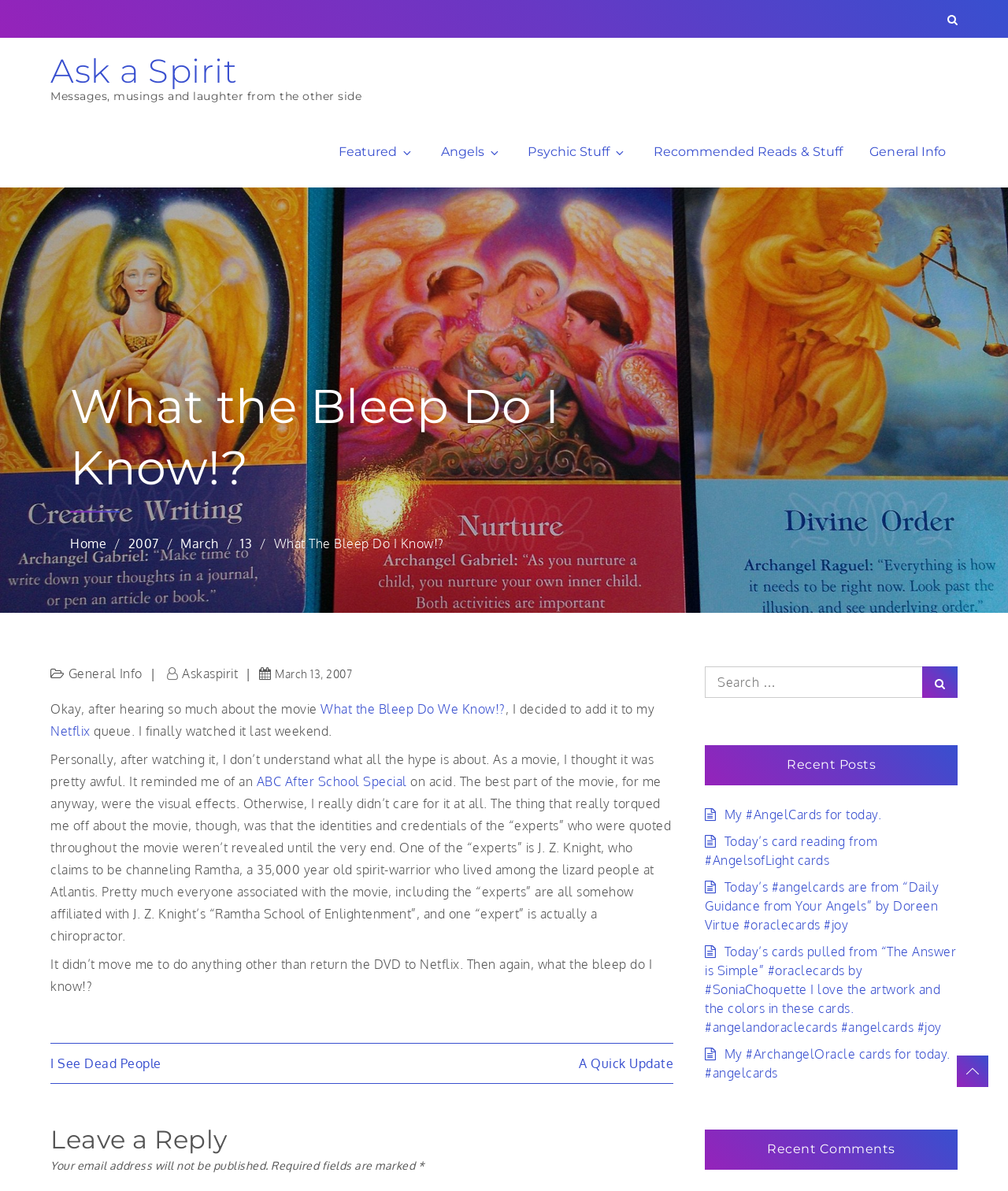Please find the bounding box for the UI component described as follows: "General Info".

[0.068, 0.559, 0.141, 0.572]